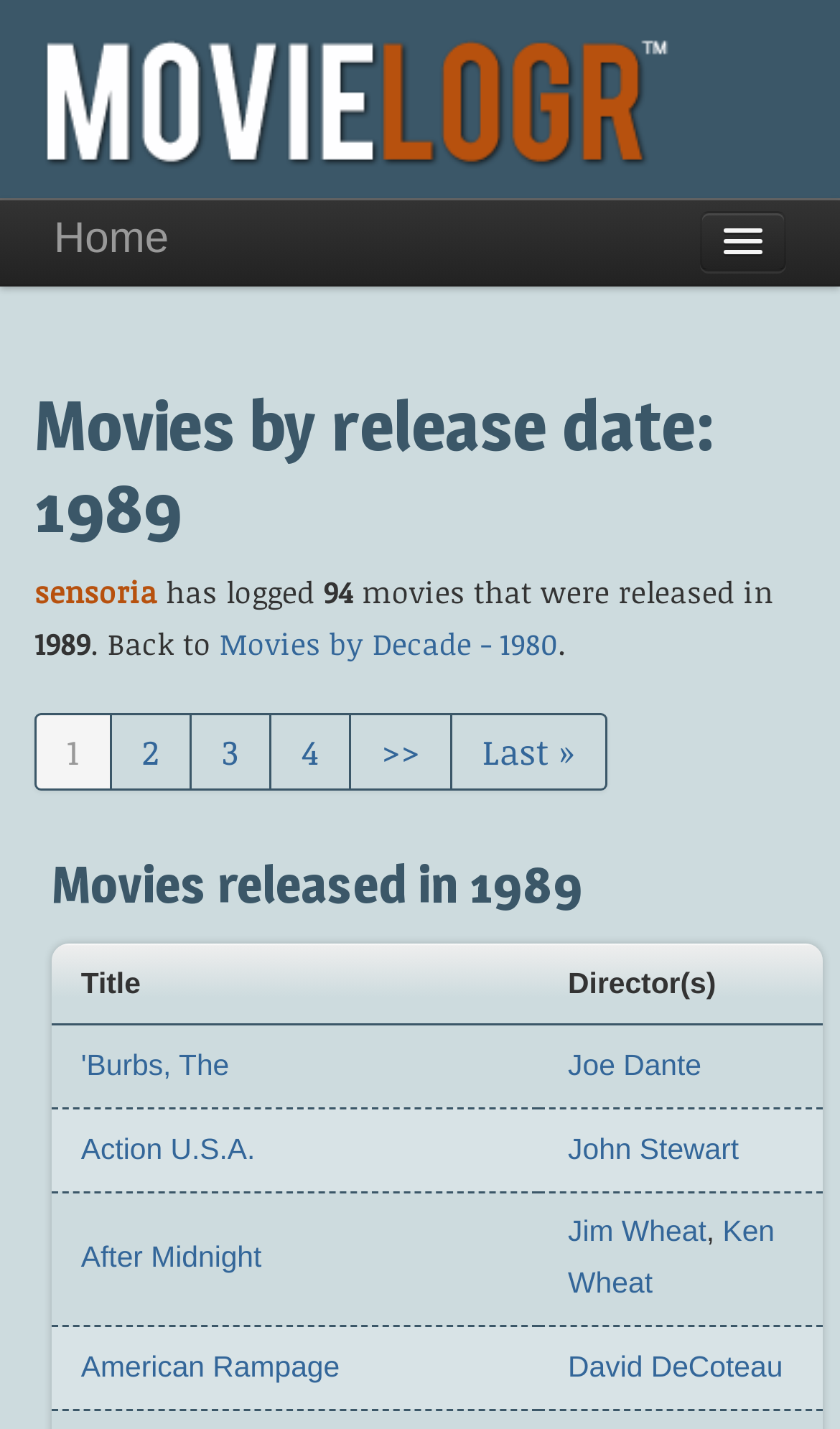Please locate the bounding box coordinates of the element's region that needs to be clicked to follow the instruction: "Go to Home page". The bounding box coordinates should be provided as four float numbers between 0 and 1, i.e., [left, top, right, bottom].

[0.038, 0.14, 0.227, 0.201]